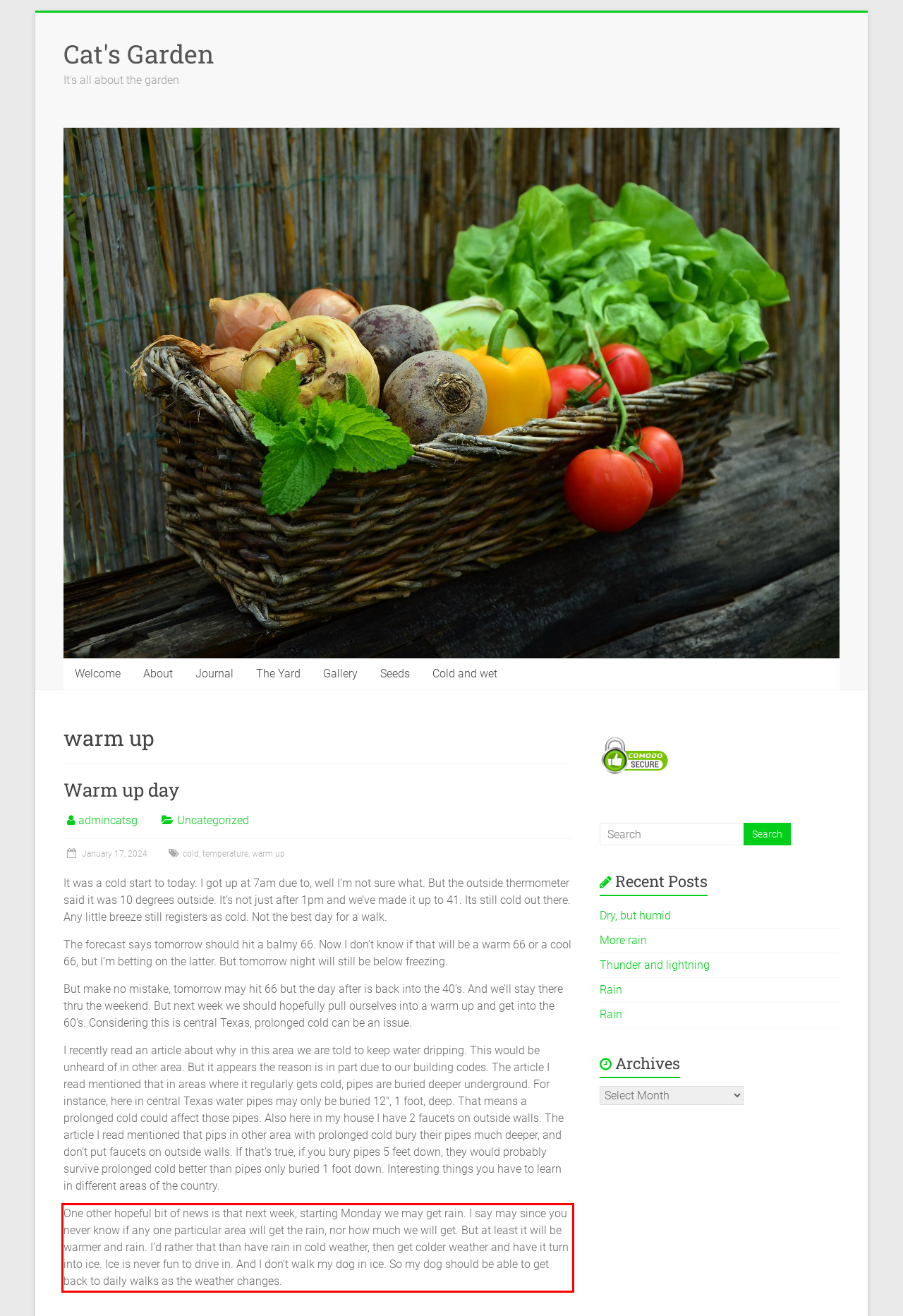Using the webpage screenshot, recognize and capture the text within the red bounding box.

One other hopeful bit of news is that next week, starting Monday we may get rain. I say may since you never know if any one particular area will get the rain, nor how much we will get. But at least it will be warmer and rain. I’d rather that than have rain in cold weather, then get colder weather and have it turn into ice. Ice is never fun to drive in. And I don’t walk my dog in ice. So my dog should be able to get back to daily walks as the weather changes.